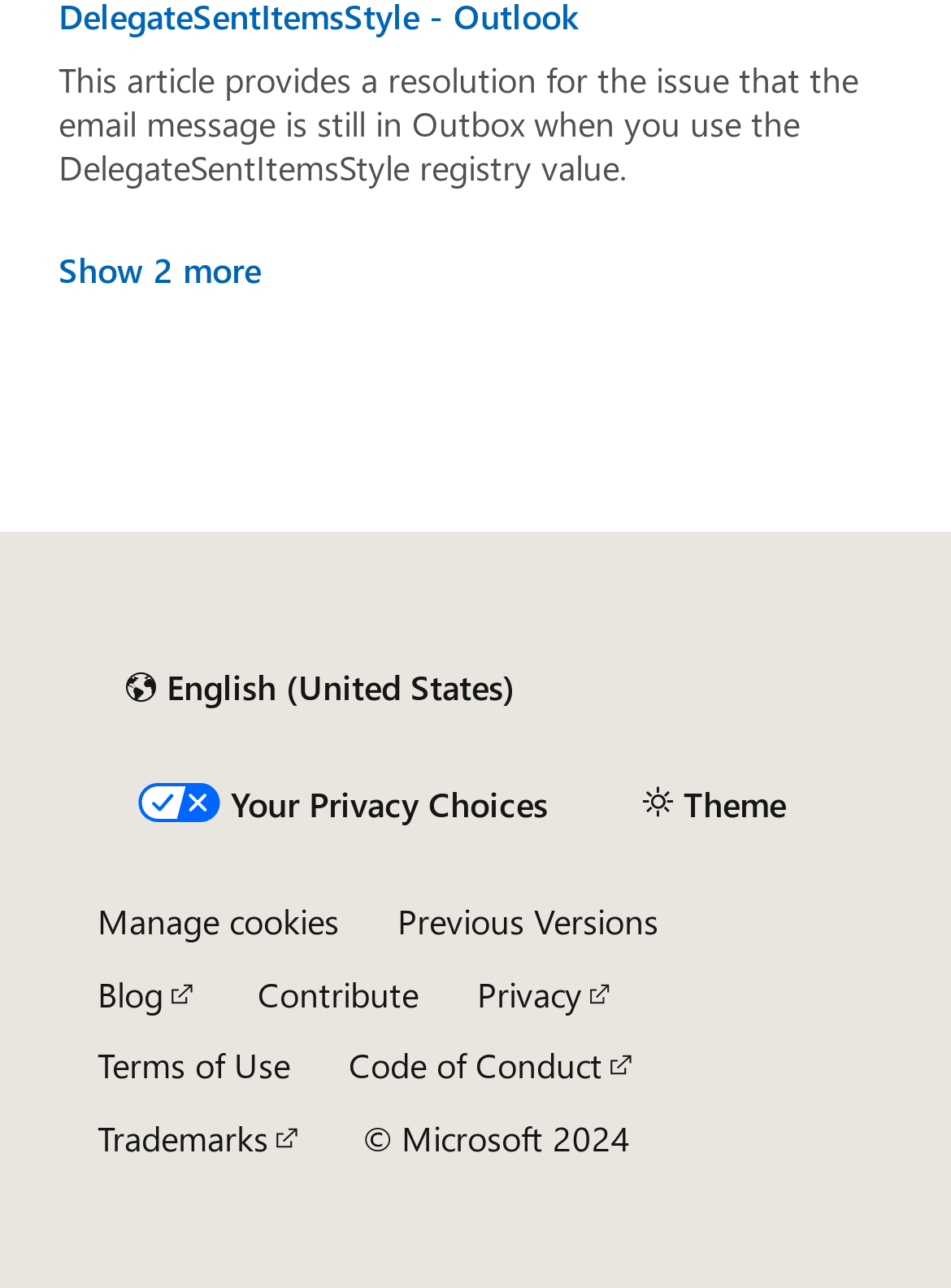What is the purpose of the CCPA Opt-Out Icon?
Observe the image and answer the question with a one-word or short phrase response.

California Consumer Privacy Act